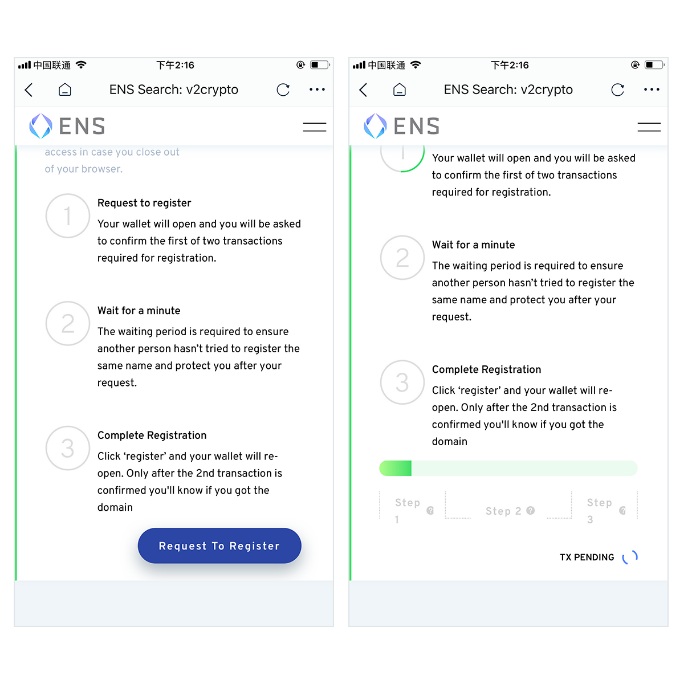How many phases are in the registration process?
Answer with a single word or short phrase according to what you see in the image.

3